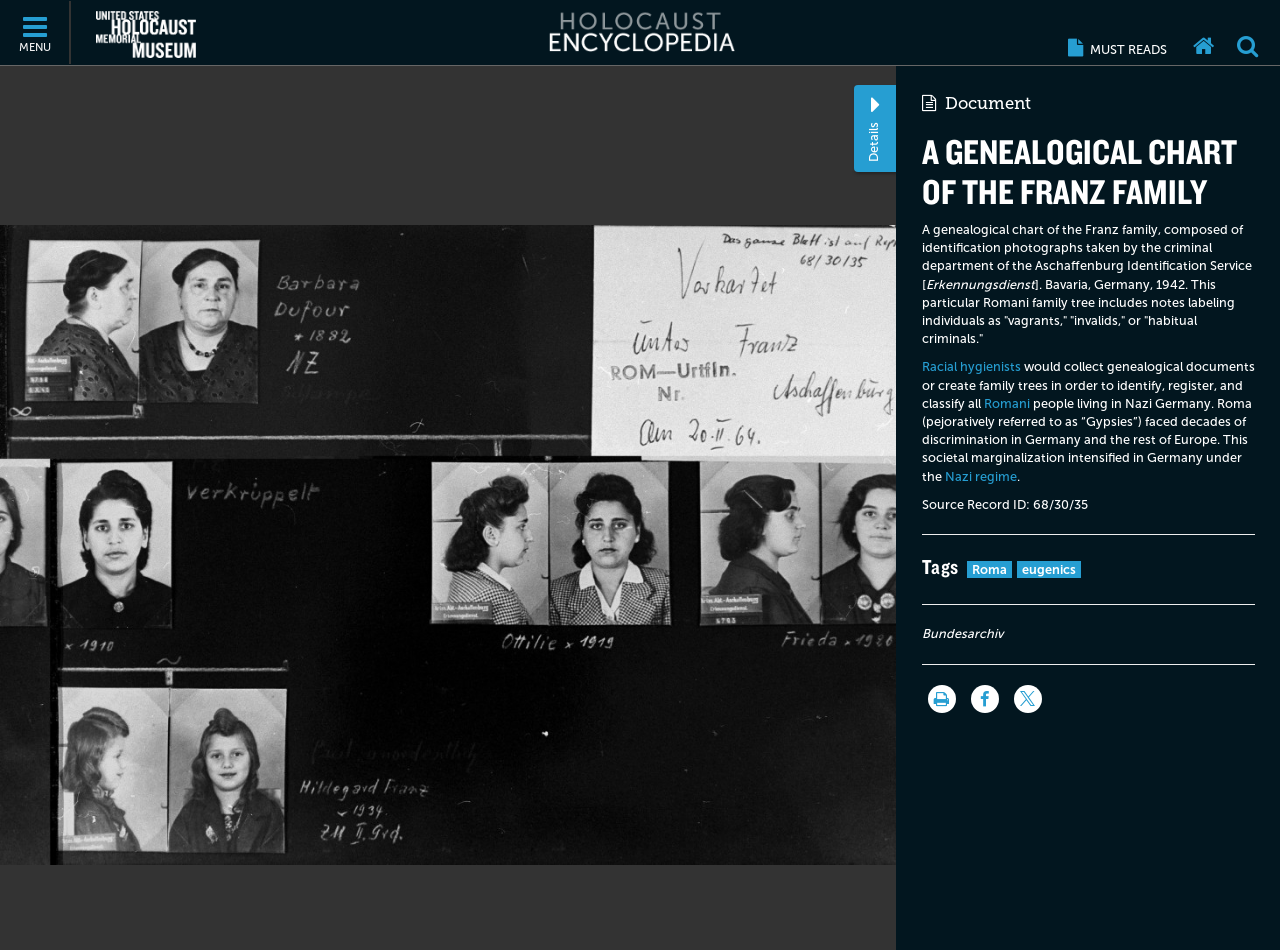Locate the bounding box coordinates of the element that needs to be clicked to carry out the instruction: "Search for something". The coordinates should be given as four float numbers ranging from 0 to 1, i.e., [left, top, right, bottom].

[0.957, 0.001, 0.991, 0.067]